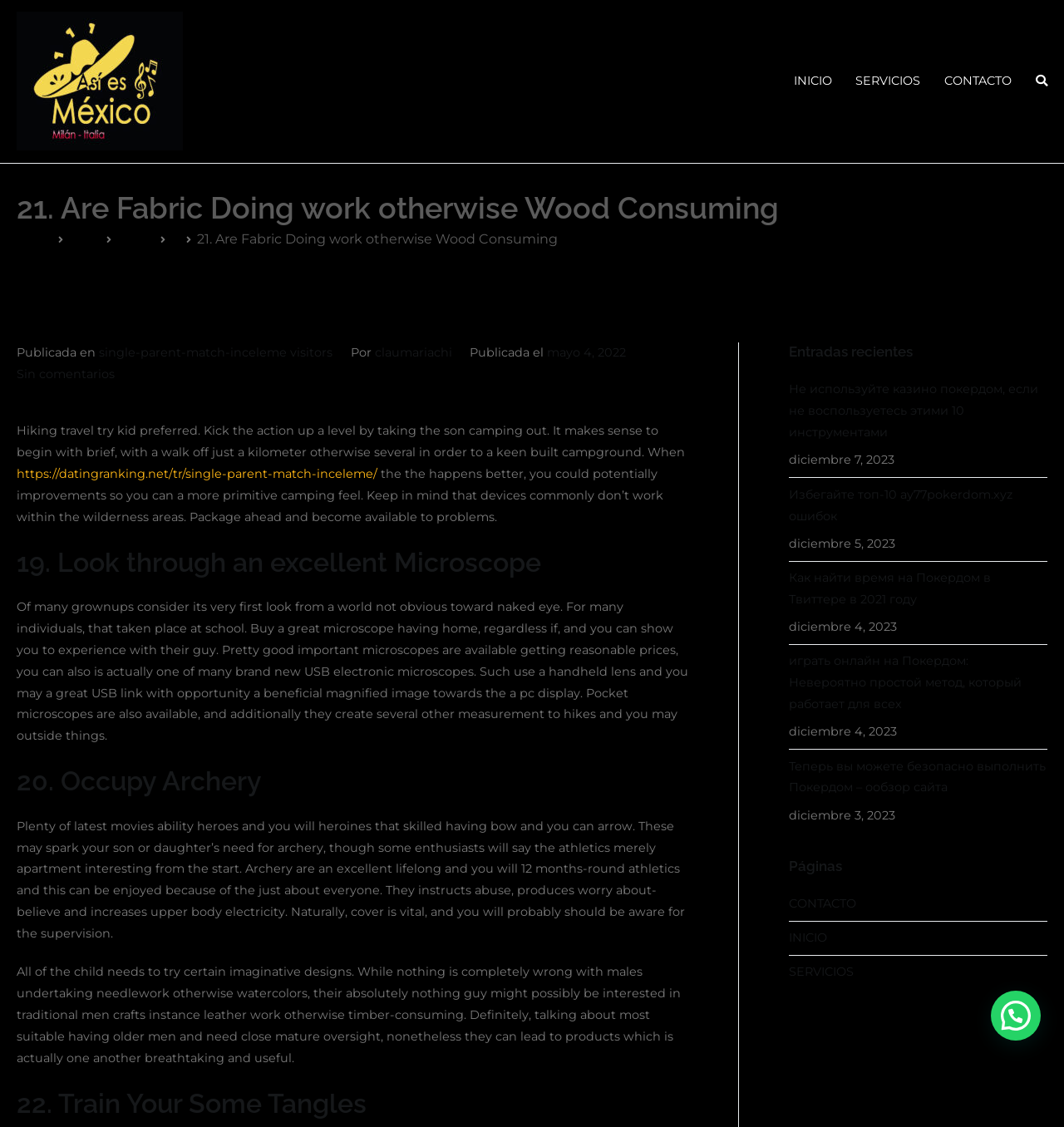Use one word or a short phrase to answer the question provided: 
What is the title of the first heading?

21. Are Fabric Doing work otherwise Wood Consuming